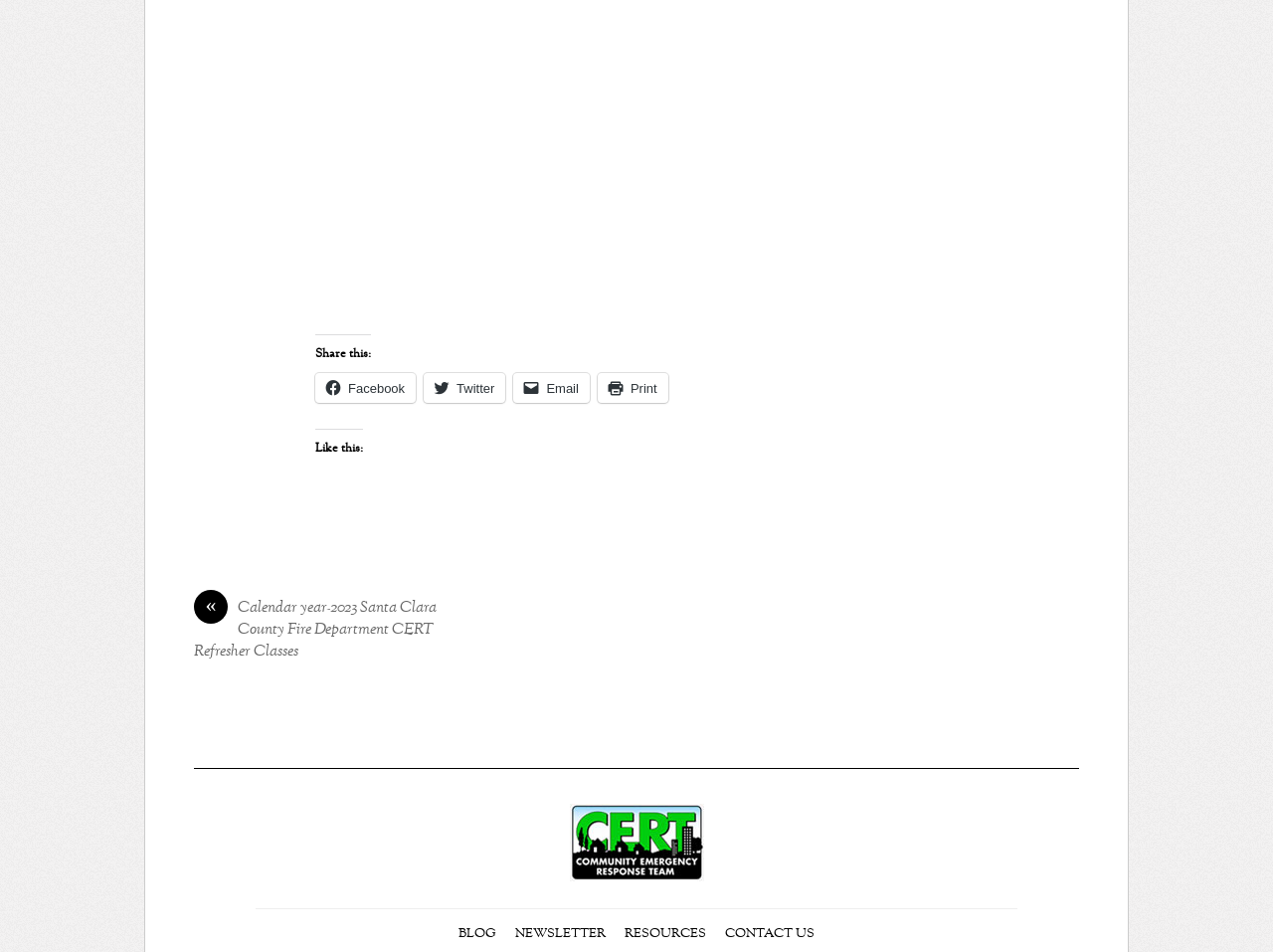Please provide a detailed answer to the question below based on the screenshot: 
What is the purpose of the links at the top?

The links at the top, including Facebook, Twitter, Email, and Print, are for sharing the content of the webpage with others.